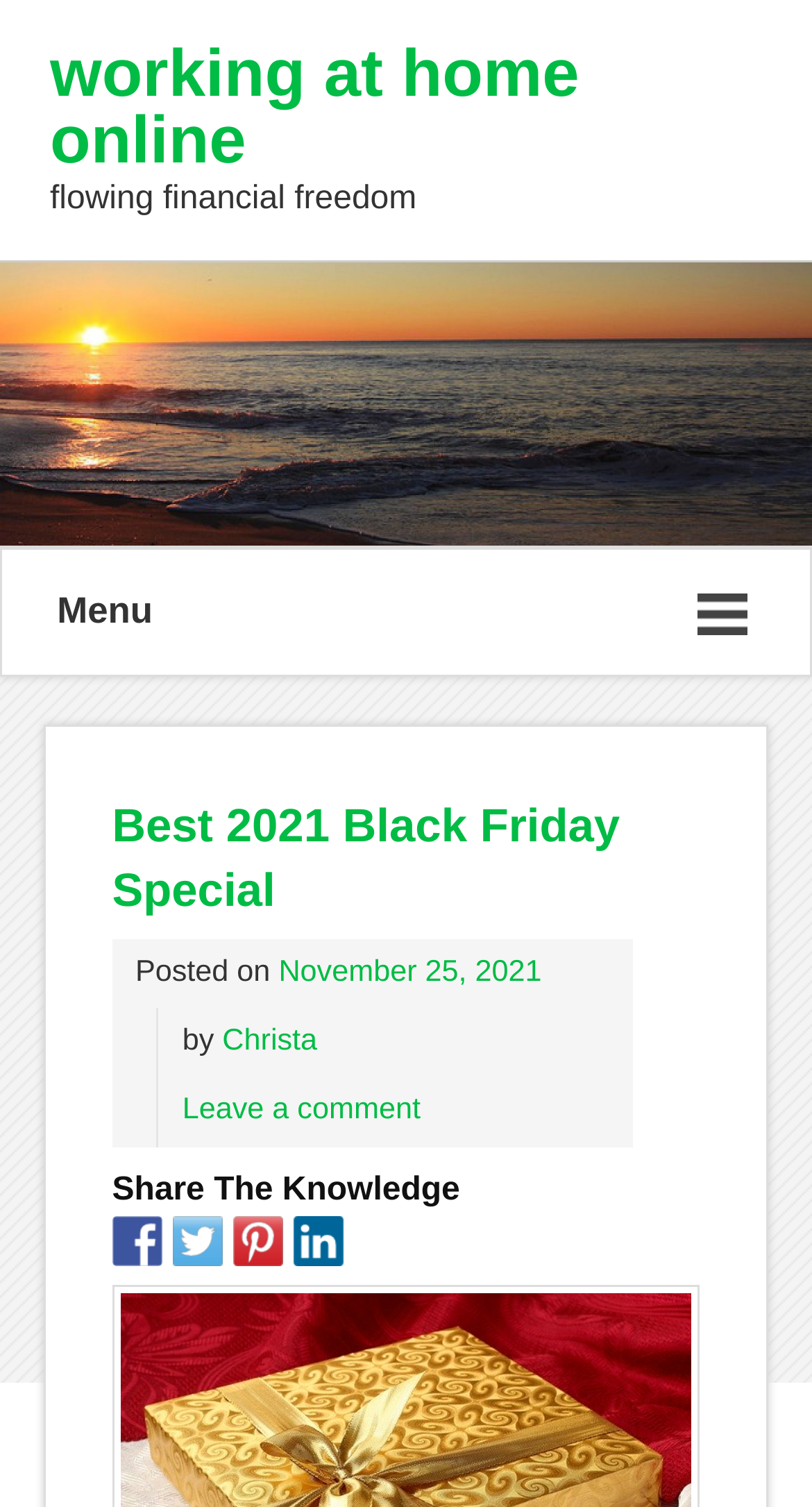What is the purpose of the icons at the bottom?
Using the image as a reference, answer with just one word or a short phrase.

To share the post